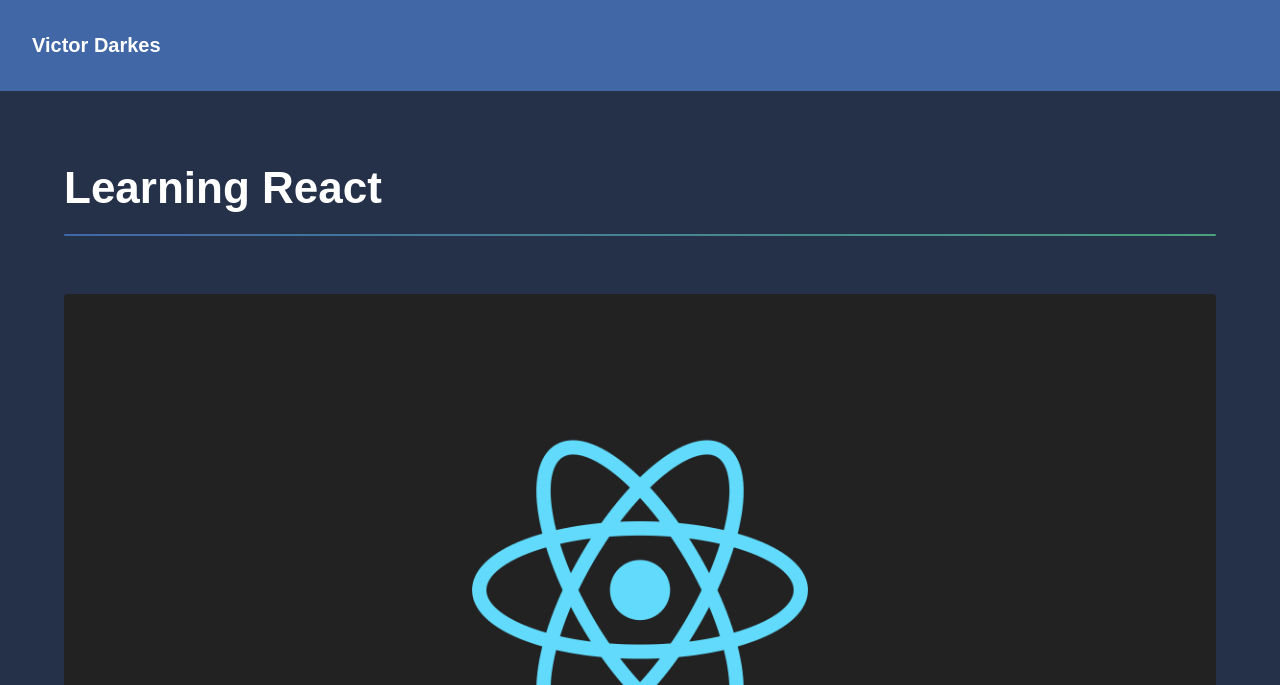Calculate the bounding box coordinates of the UI element given the description: "Victor Darkes".

[0.025, 0.041, 0.125, 0.092]